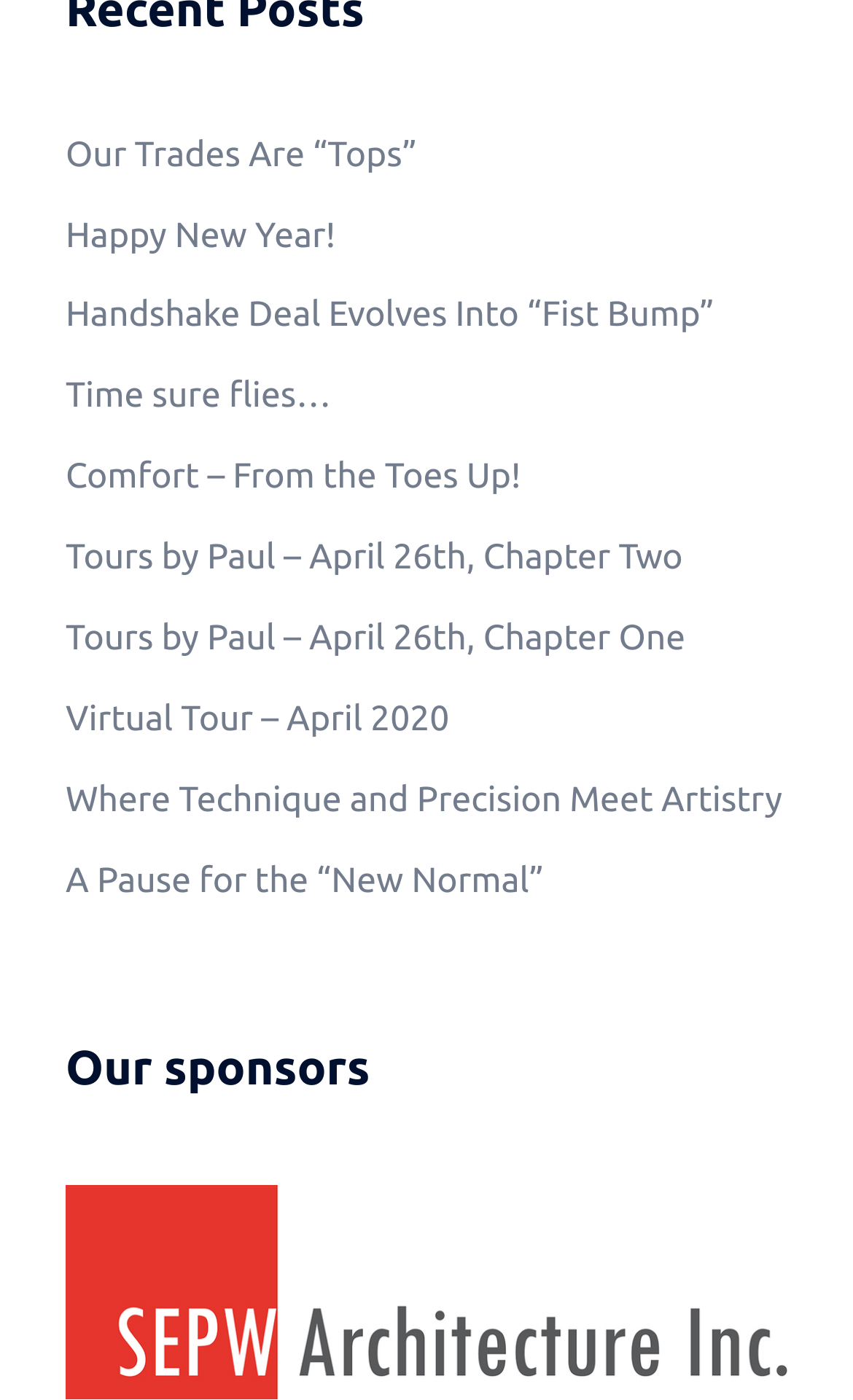Please identify the bounding box coordinates of the region to click in order to complete the given instruction: "View 'Our sponsors'". The coordinates should be four float numbers between 0 and 1, i.e., [left, top, right, bottom].

[0.077, 0.744, 0.923, 0.822]